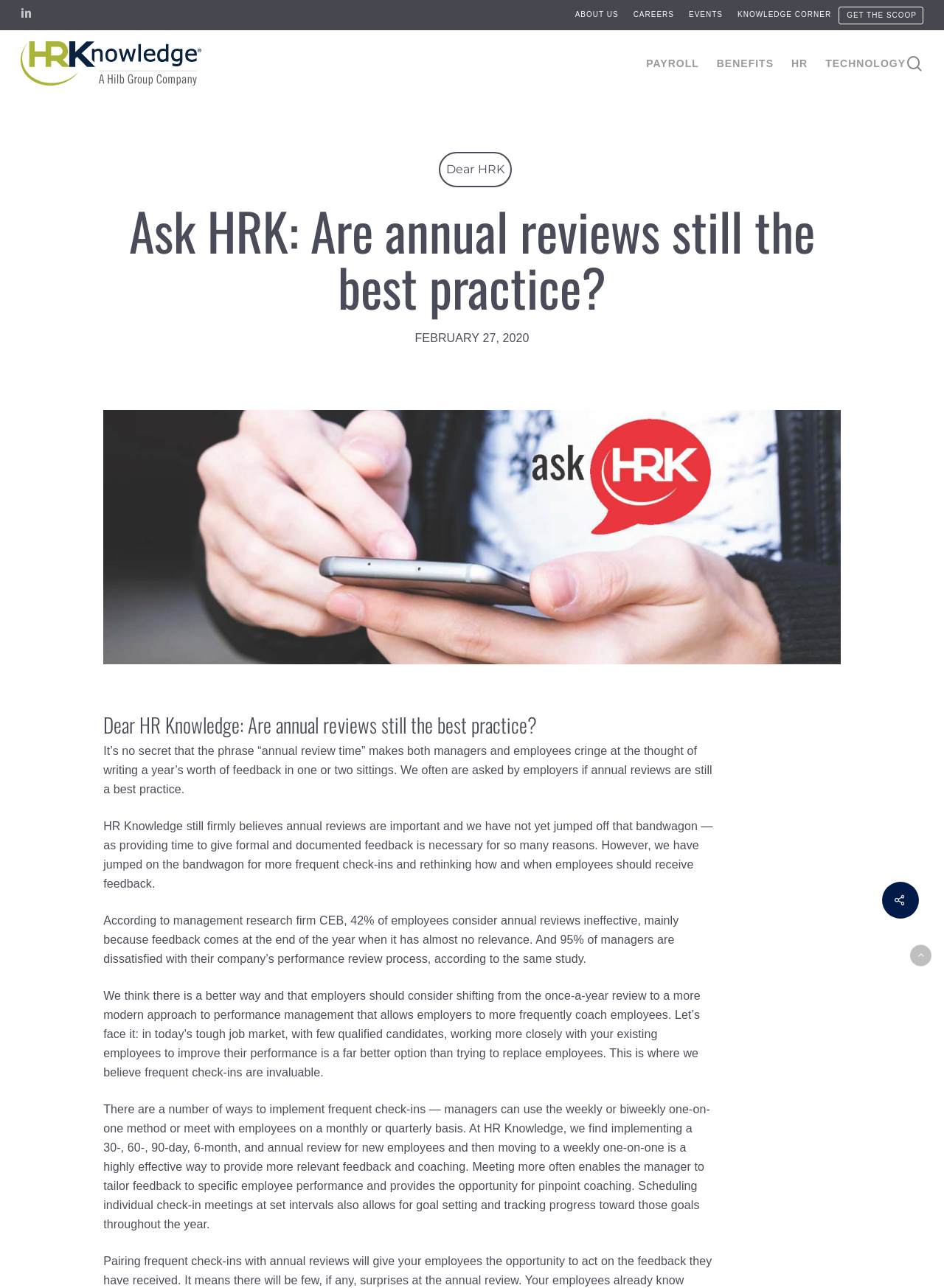Identify the bounding box coordinates for the UI element described by the following text: "Get the Scoop". Provide the coordinates as four float numbers between 0 and 1, in the format [left, top, right, bottom].

[0.897, 0.006, 0.971, 0.018]